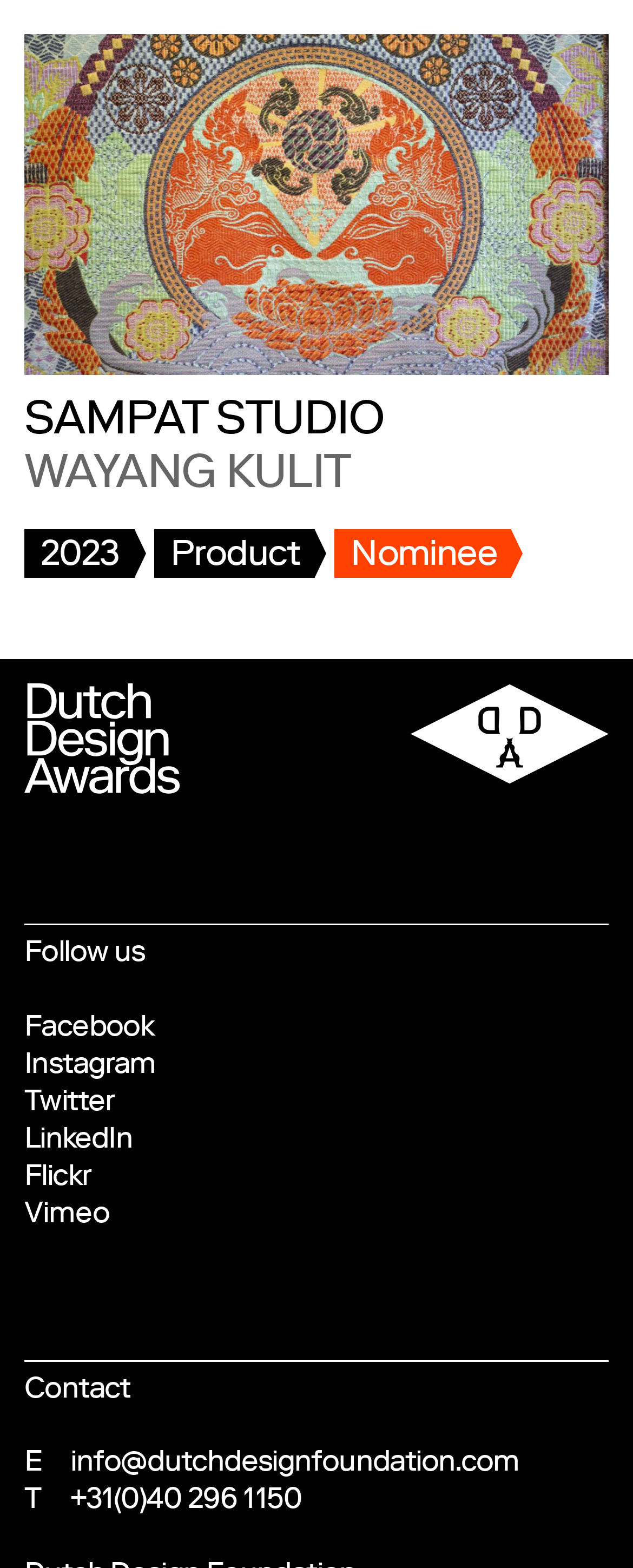Can you give a detailed response to the following question using the information from the image? How many social media links are there?

There are six social media links located at the bottom of the webpage, which are Facebook, Instagram, Twitter, LinkedIn, Flickr, and Vimeo. These links can be found in the elements with the text 'Follow us' and the subsequent link elements.